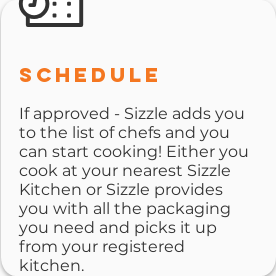Offer a detailed caption for the image presented.

The image displays a section titled "SCHEDULE," featuring a clear and prominent heading in bold, stylish typography. Below the heading, a detailed description outlines the process for chefs who are approved by Sizzle. It explains that once approved, chefs will be added to Sizzle's list of culinary professionals, allowing them to start cooking. The text emphasizes the flexibility offered to chefs, stating they can either utilize the nearest Sizzle Kitchen for their cooking or have Sizzle supply all necessary packaging, which will be picked up from the chef's registered kitchen. This informative section aims to guide potential chefs on the next steps in their culinary journey with Sizzle.